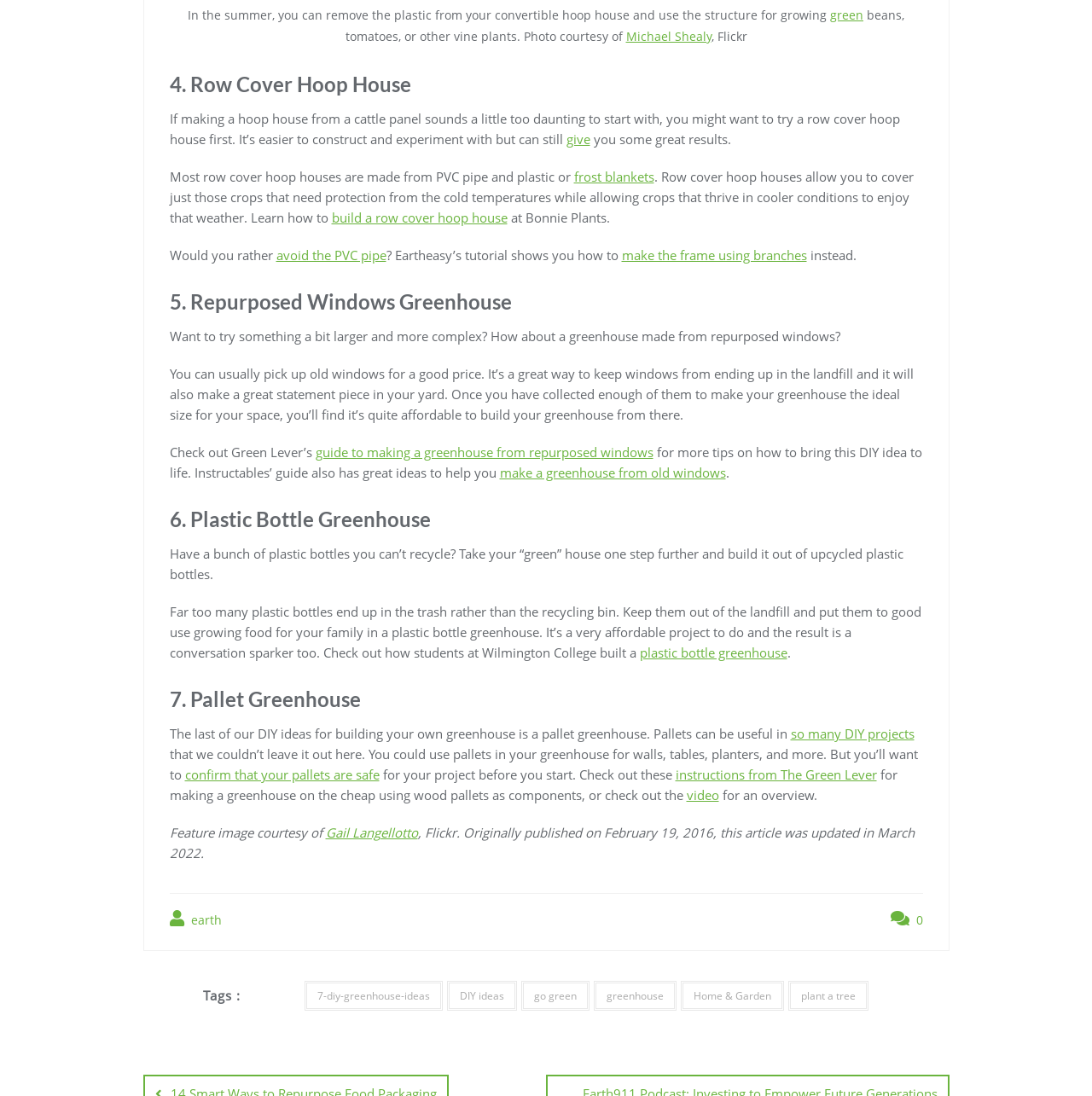Please identify the bounding box coordinates of the element that needs to be clicked to execute the following command: "read more about making a greenhouse from repurposed windows". Provide the bounding box using four float numbers between 0 and 1, formatted as [left, top, right, bottom].

[0.289, 0.405, 0.598, 0.42]